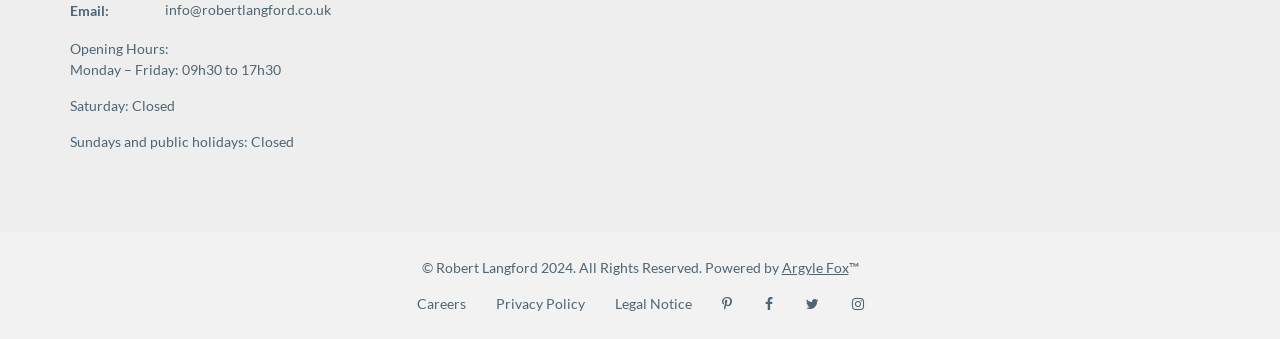Find the bounding box coordinates for the area you need to click to carry out the instruction: "Read more about Speaker". The coordinates should be four float numbers between 0 and 1, indicated as [left, top, right, bottom].

None